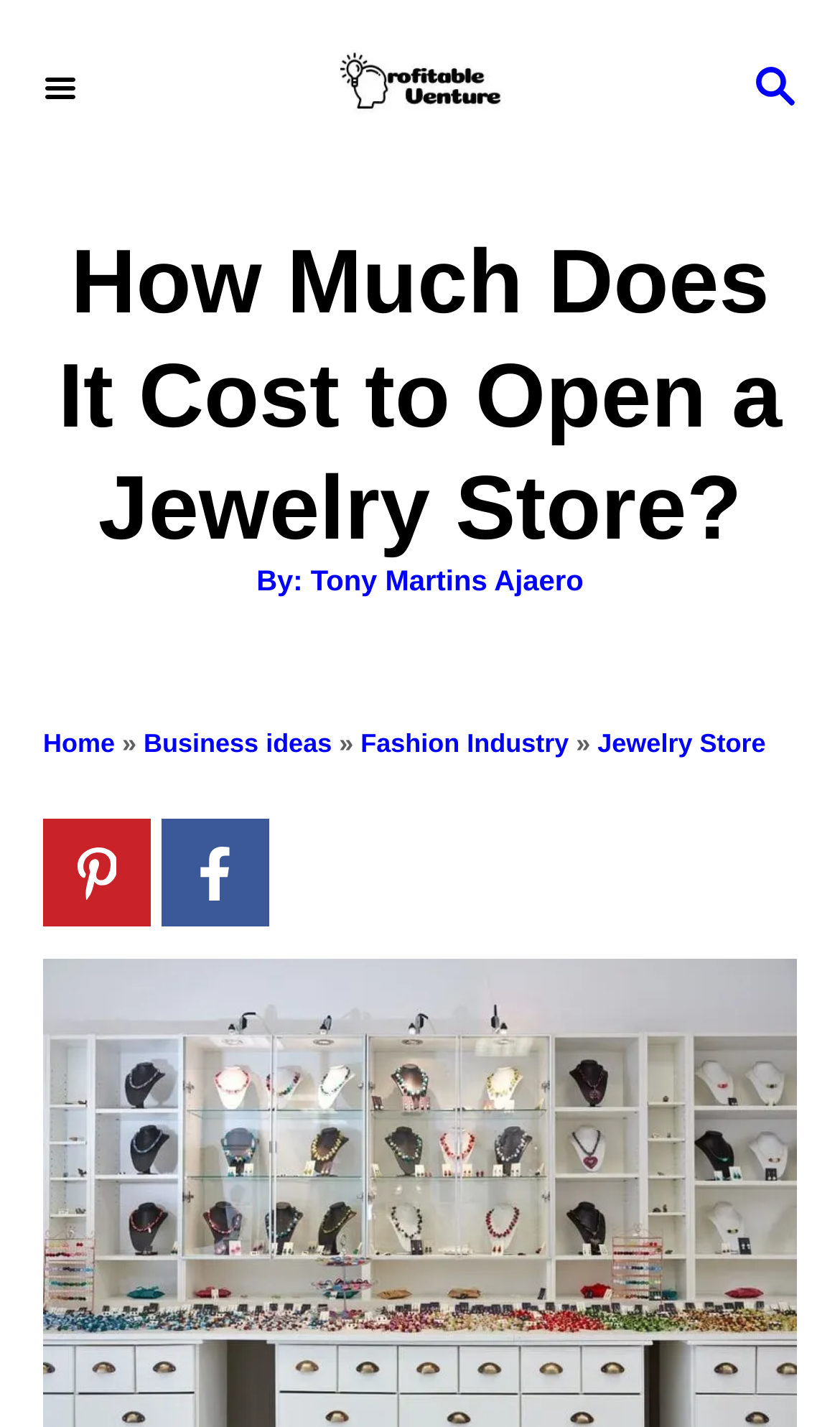What is the topic of the webpage?
Please answer the question with a detailed response using the information from the screenshot.

I found the topic of the webpage by examining the link elements at the top of the webpage, which include 'Home', 'Business ideas', 'Fashion Industry', and 'Jewelry Store'. The last one seems to be the most relevant to the content of the webpage, which is about the cost of opening a jewelry store.